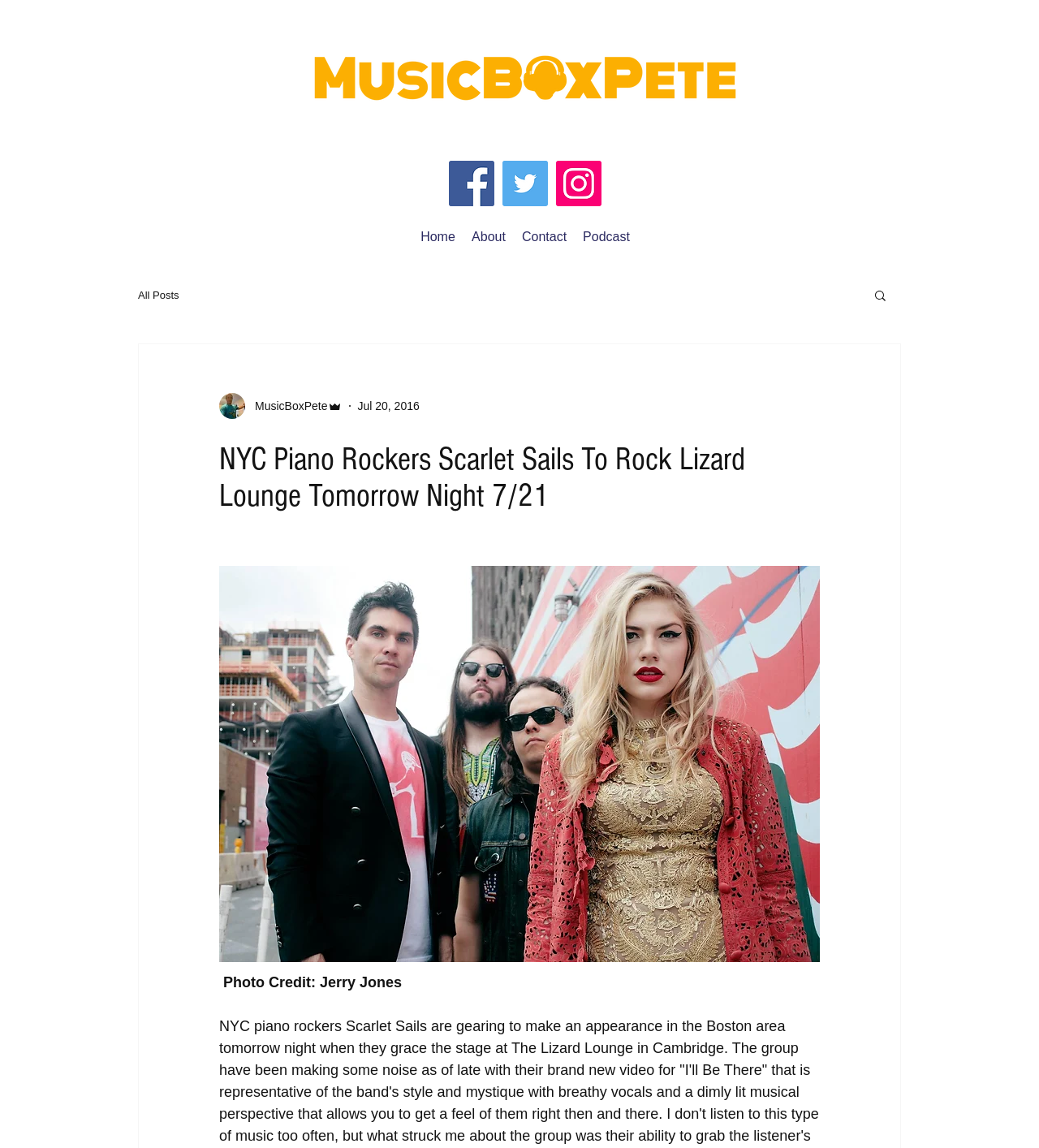Please predict the bounding box coordinates of the element's region where a click is necessary to complete the following instruction: "View all blog posts". The coordinates should be represented by four float numbers between 0 and 1, i.e., [left, top, right, bottom].

[0.133, 0.251, 0.172, 0.262]